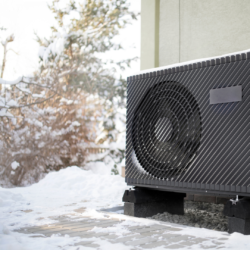Answer the question in one word or a short phrase:
Why is it important to recognize signs of malfunction?

reliable performance